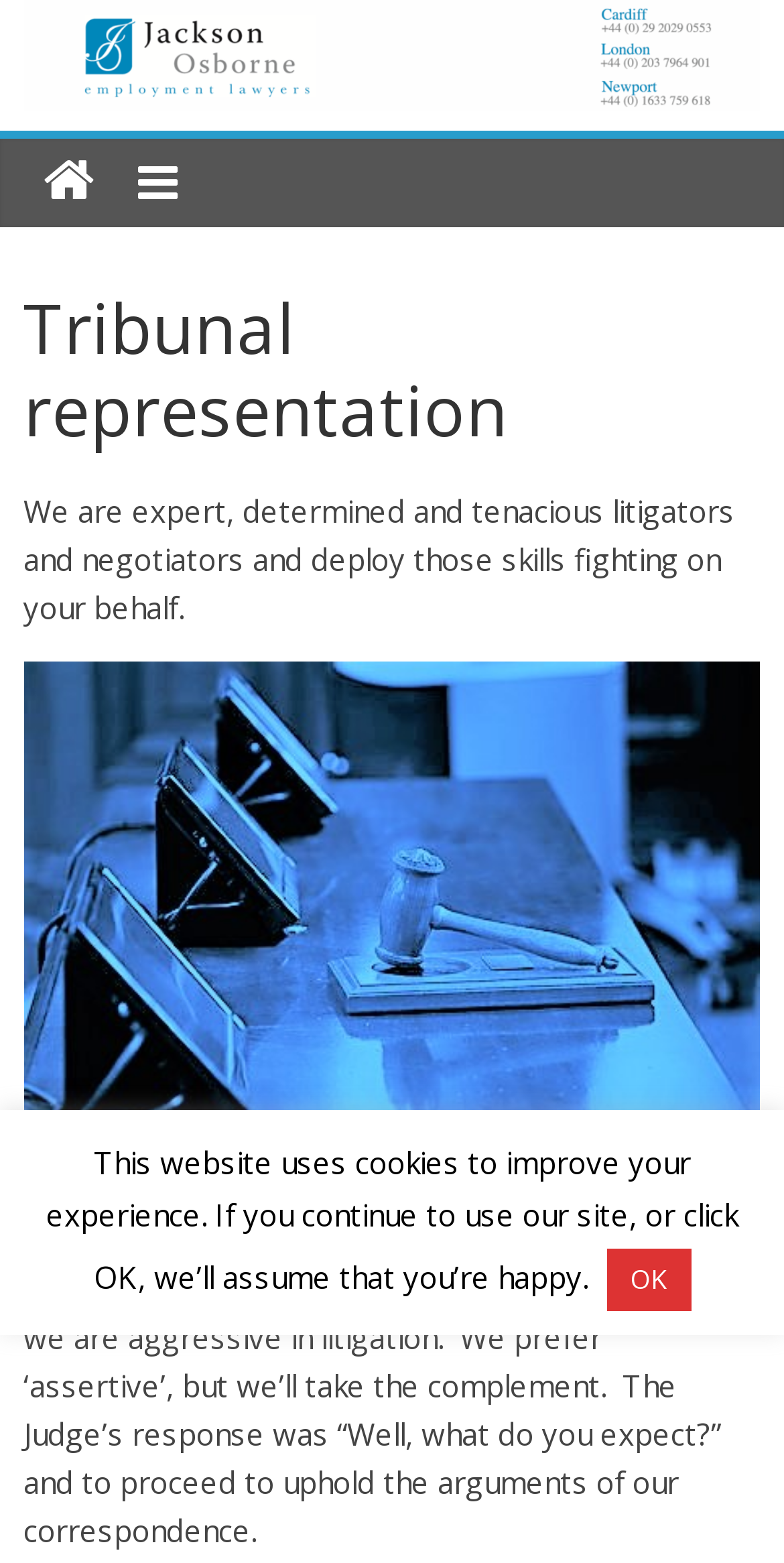Provide a one-word or short-phrase answer to the question:
What type of professionals are described on this webpage?

Litigators and negotiators